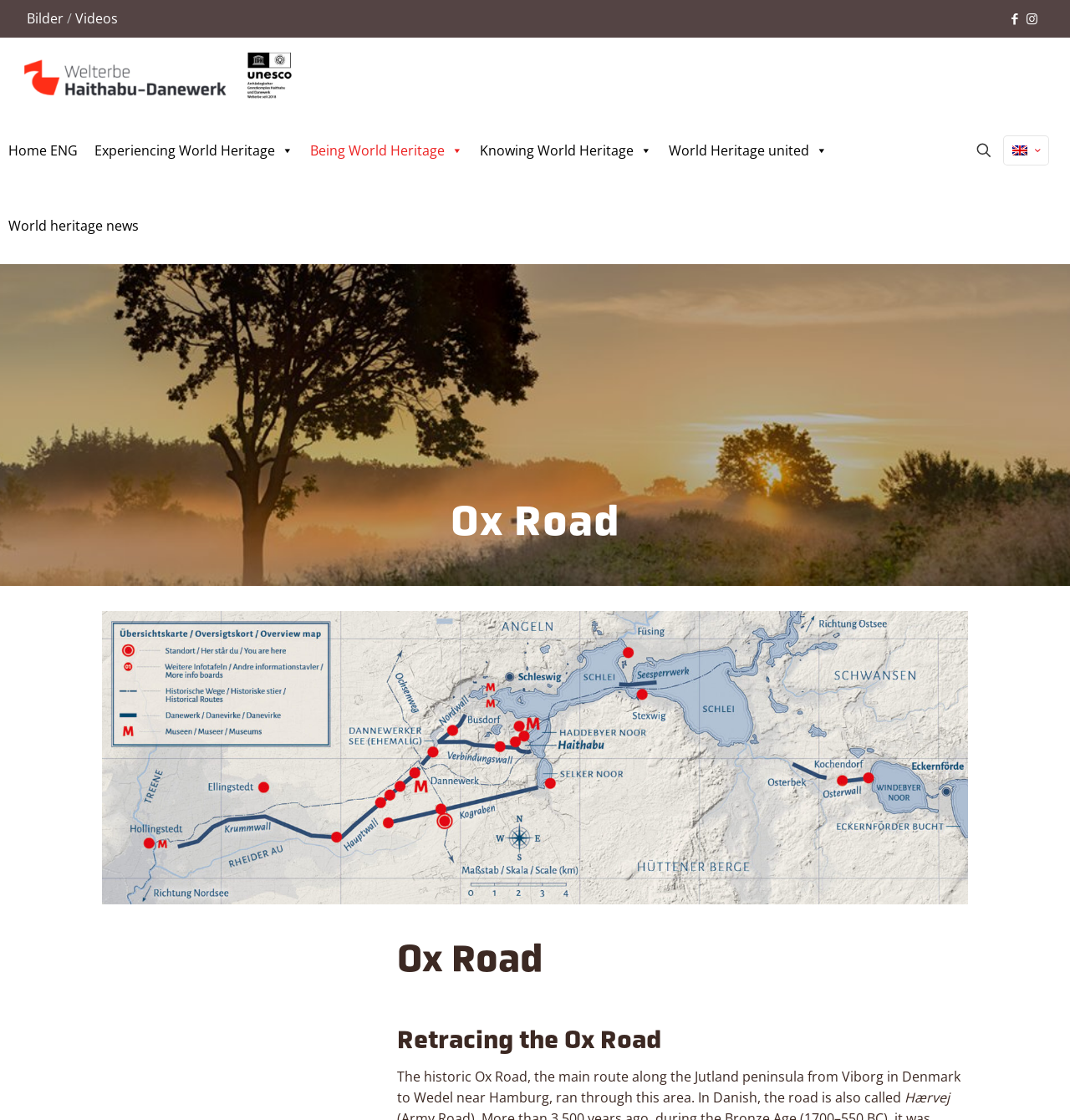Select the bounding box coordinates of the element I need to click to carry out the following instruction: "View the Image with links".

[0.095, 0.546, 0.905, 0.807]